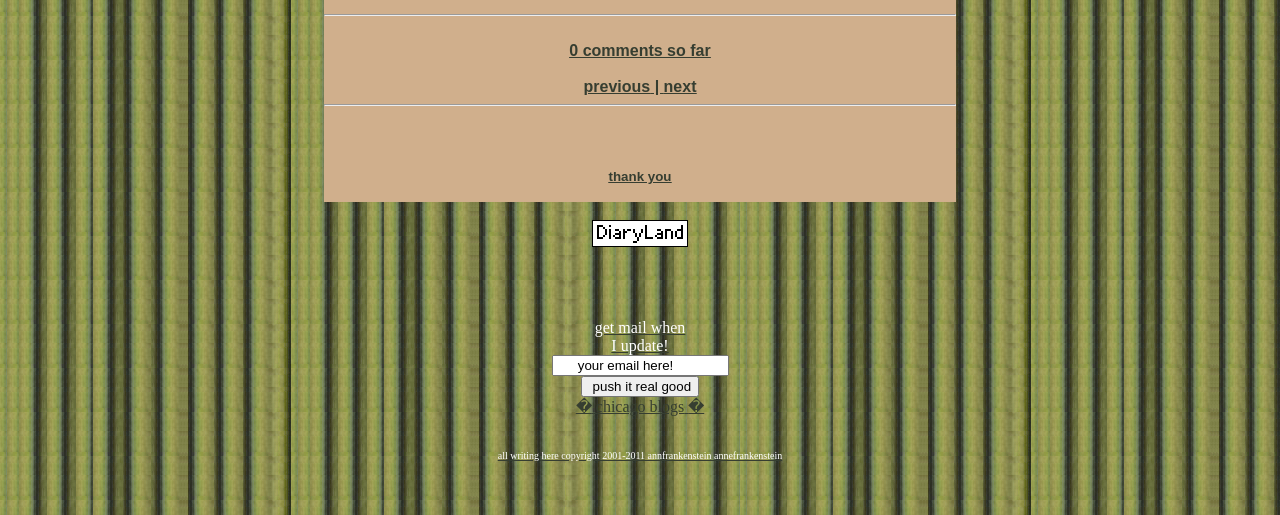Please find the bounding box for the UI element described by: "parent_node: get mail when".

[0.462, 0.452, 0.538, 0.485]